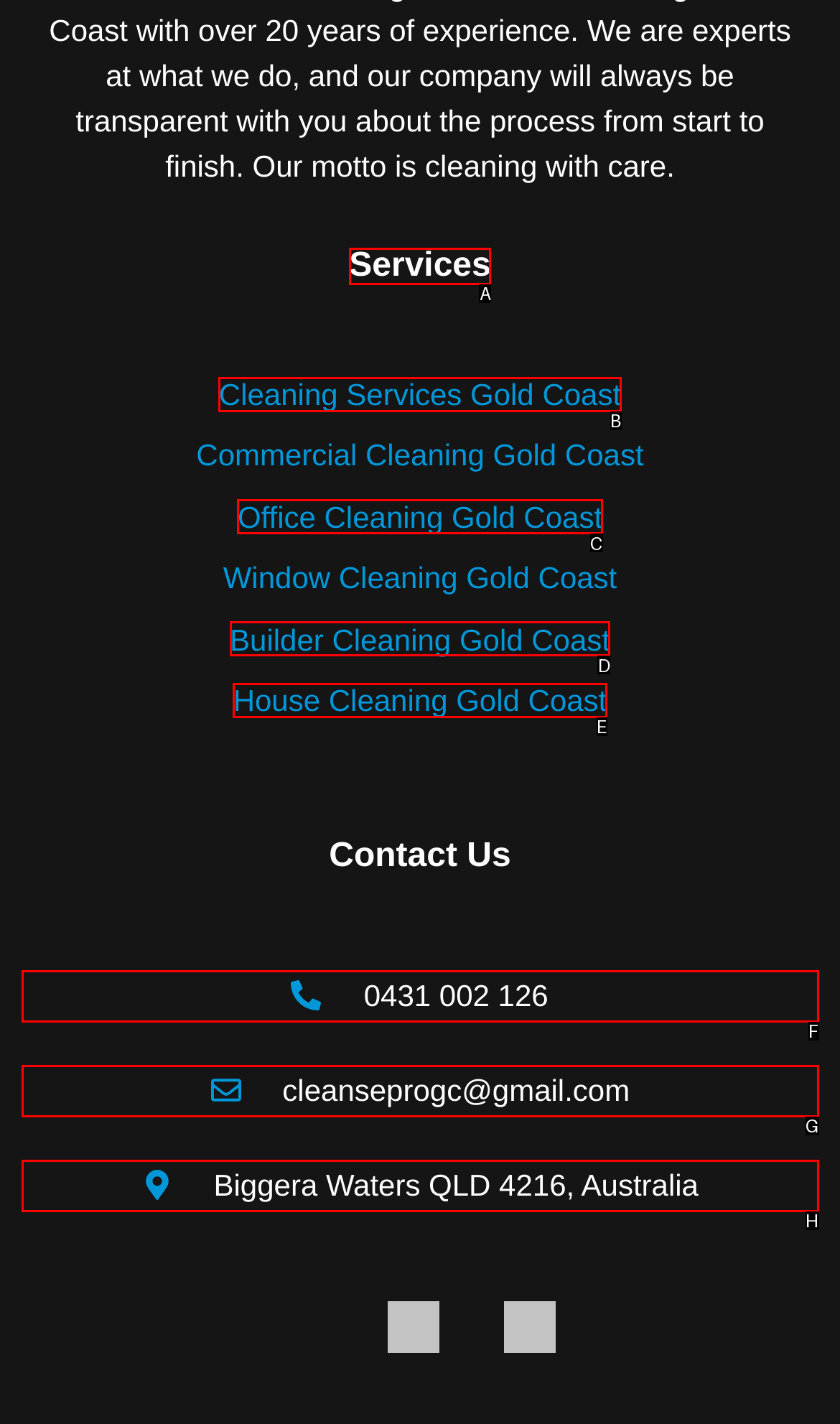Which lettered option matches the following description: 0431 002 126
Provide the letter of the matching option directly.

F